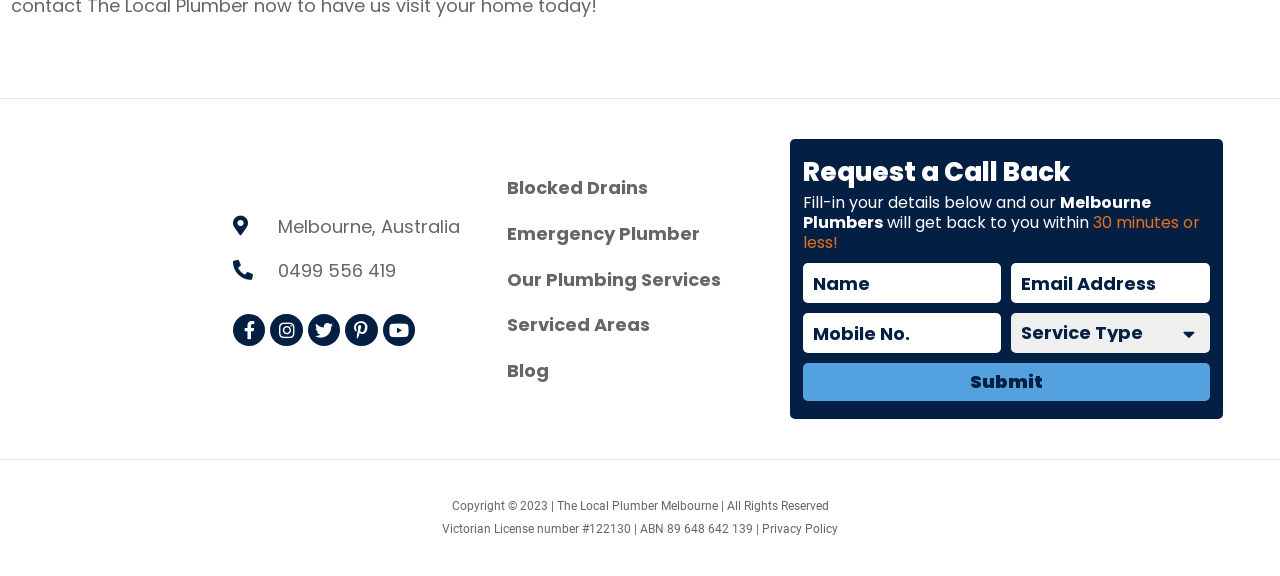Determine the bounding box coordinates for the UI element described. Format the coordinates as (top-left x, top-left y, bottom-right x, bottom-right y) and ensure all values are between 0 and 1. Element description: Blocked Drains

[0.396, 0.287, 0.567, 0.366]